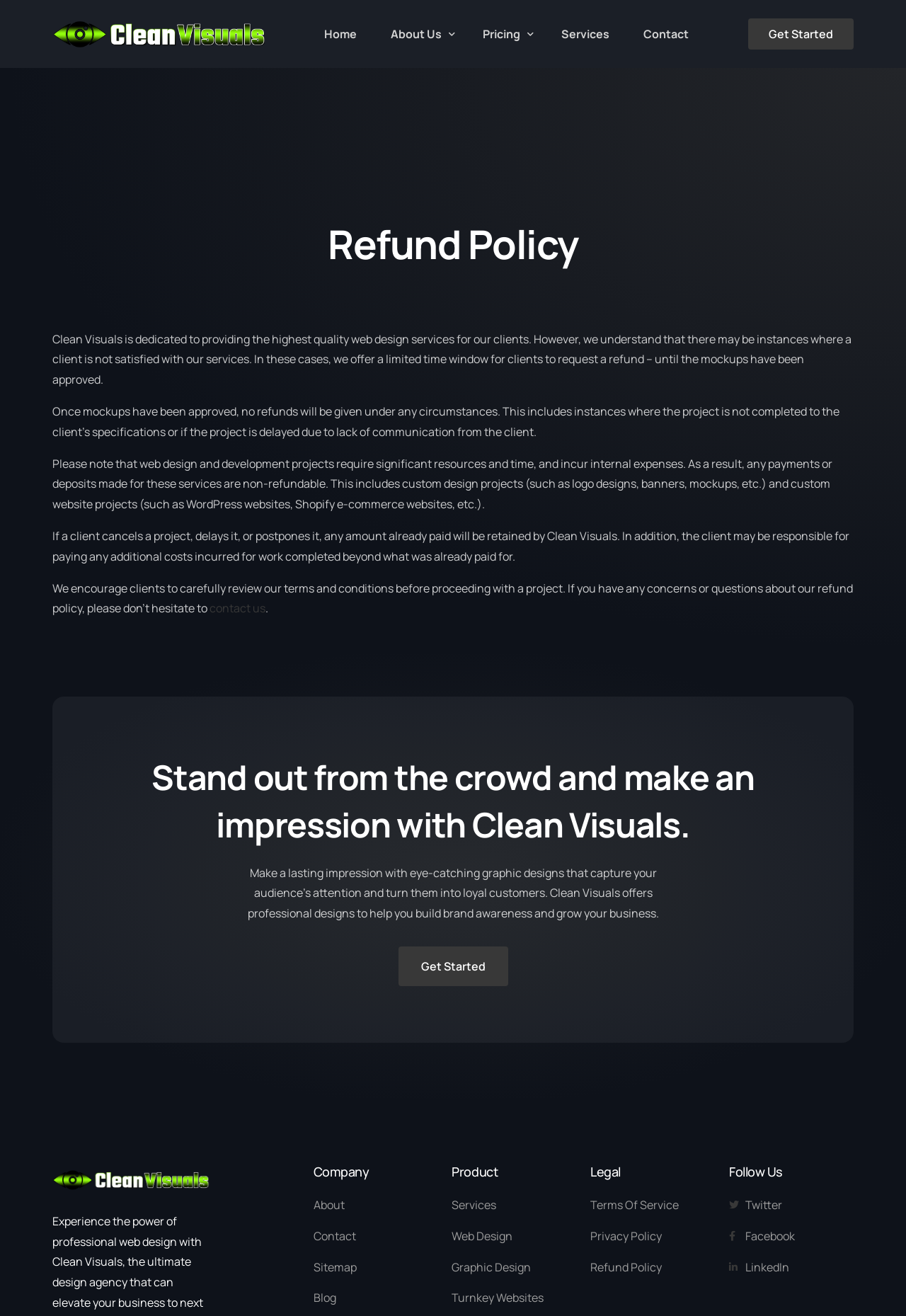Given the element description Home, identify the bounding box coordinates for the UI element on the webpage screenshot. The format should be (top-left x, top-left y, bottom-right x, bottom-right y), with values between 0 and 1.

[0.339, 0.0, 0.412, 0.052]